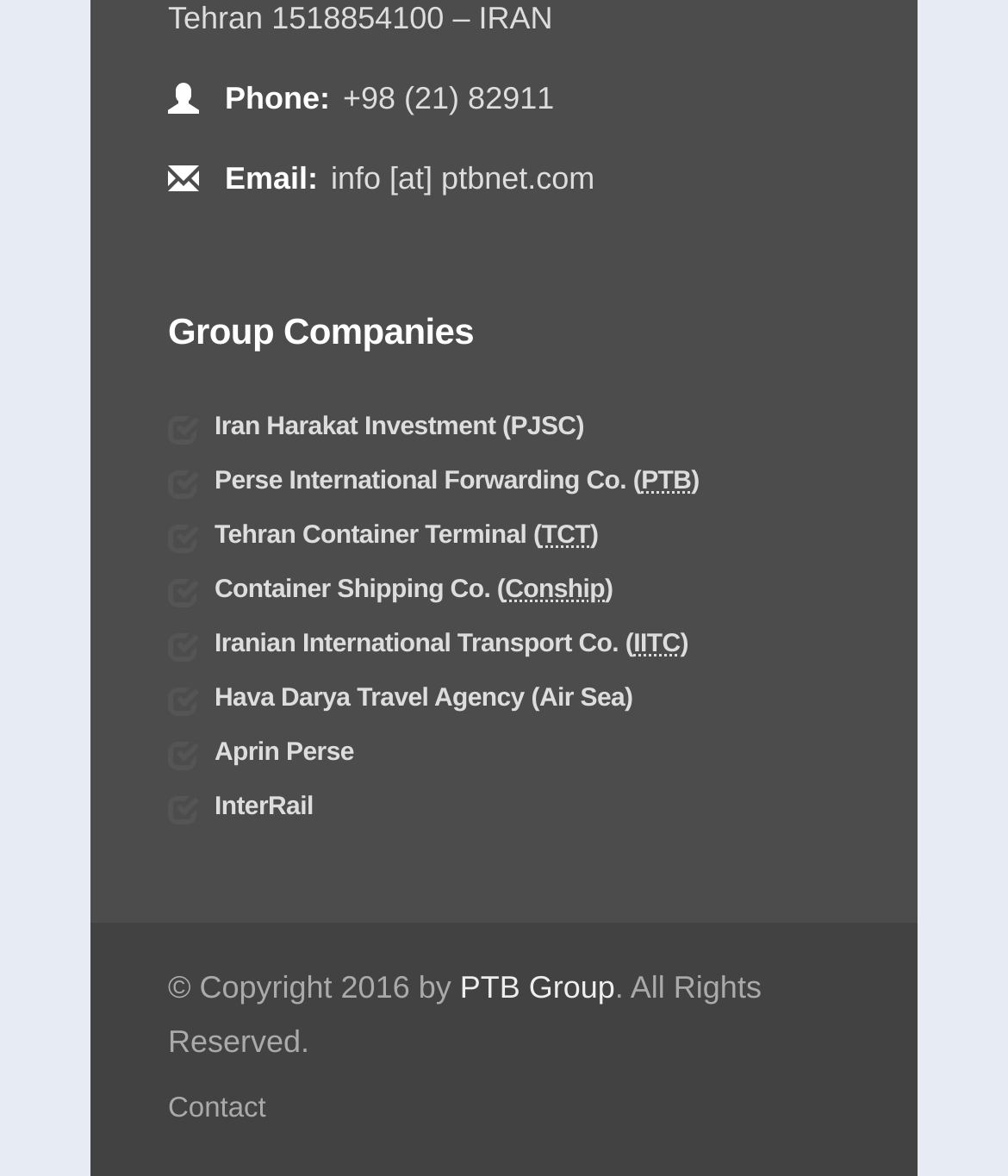Bounding box coordinates are specified in the format (top-left x, top-left y, bottom-right x, bottom-right y). All values are floating point numbers bounded between 0 and 1. Please provide the bounding box coordinate of the region this sentence describes: read about our cookies.

None